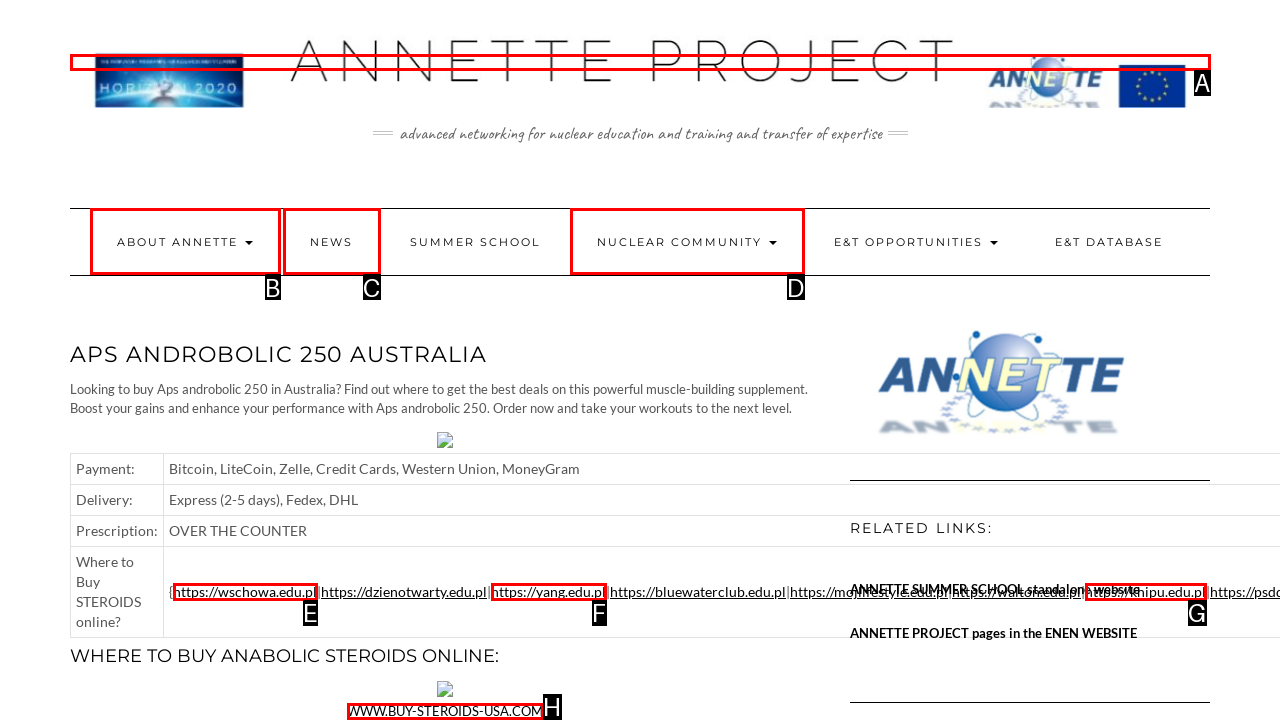Which lettered UI element aligns with this description: Nuclear Community
Provide your answer using the letter from the available choices.

D